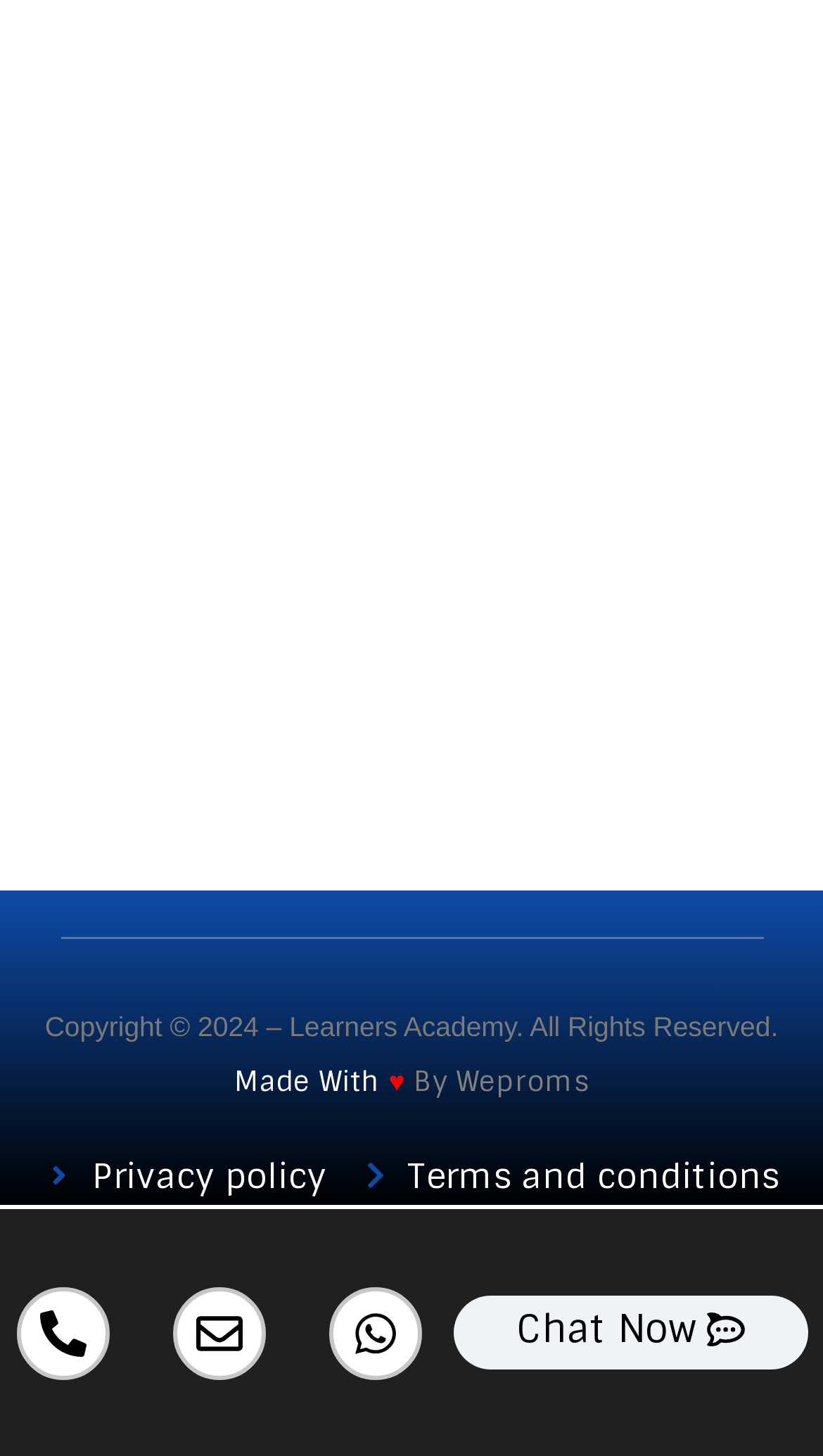What is the copyright year?
Please answer the question with as much detail as possible using the screenshot.

The copyright year can be found at the bottom of the webpage, where it says 'Copyright © 2024 – Learners Academy. All Rights Reserved.'